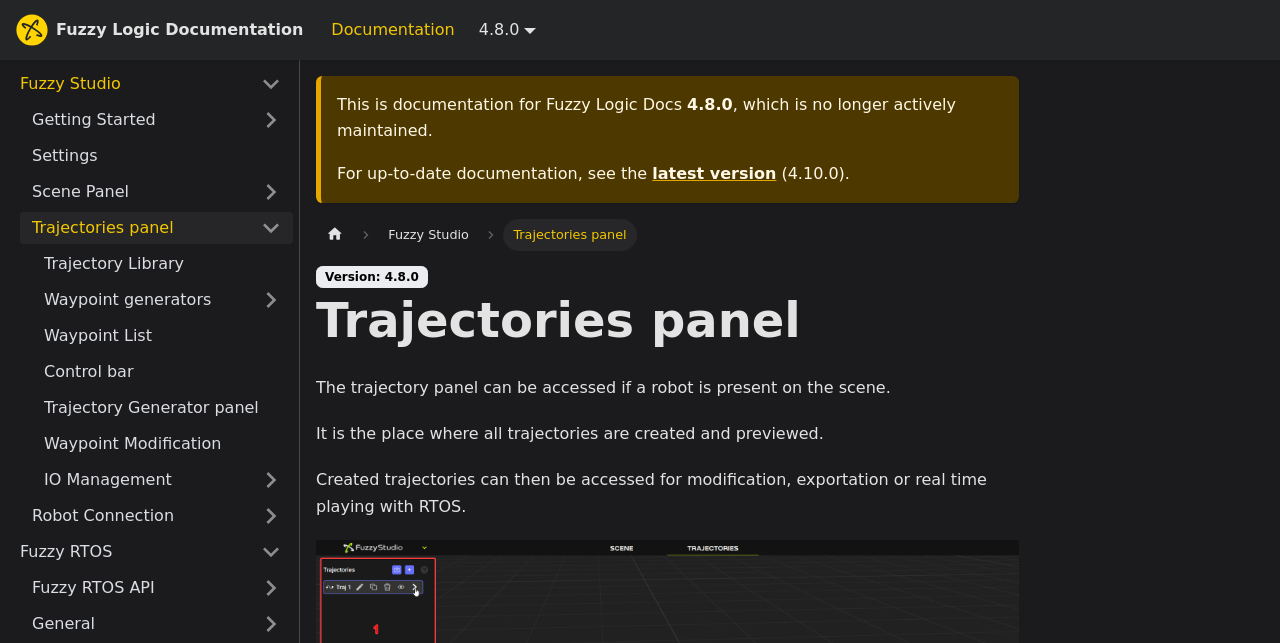Identify the bounding box coordinates of the region that should be clicked to execute the following instruction: "Access Trajectories panel".

[0.016, 0.33, 0.195, 0.379]